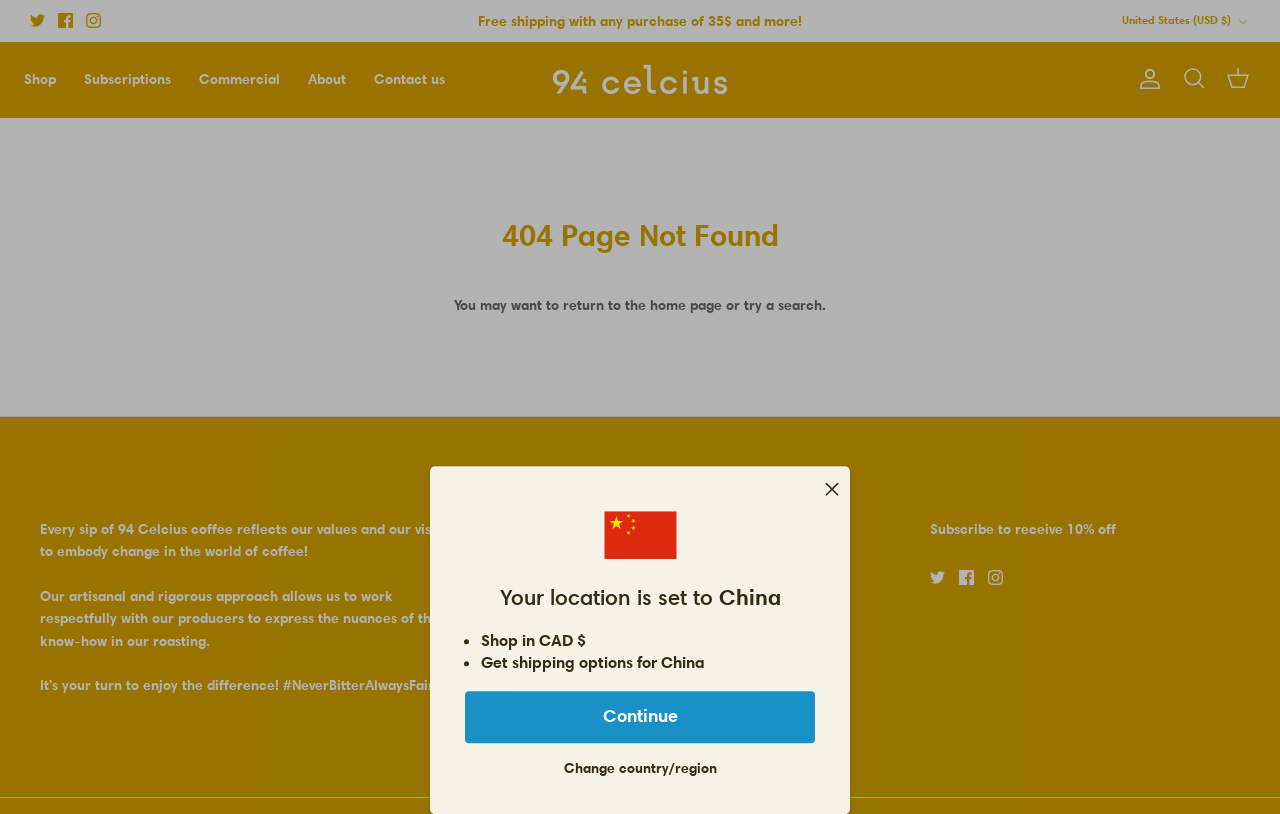Identify the bounding box coordinates of the region I need to click to complete this instruction: "Change country or region".

[0.44, 0.933, 0.56, 0.957]